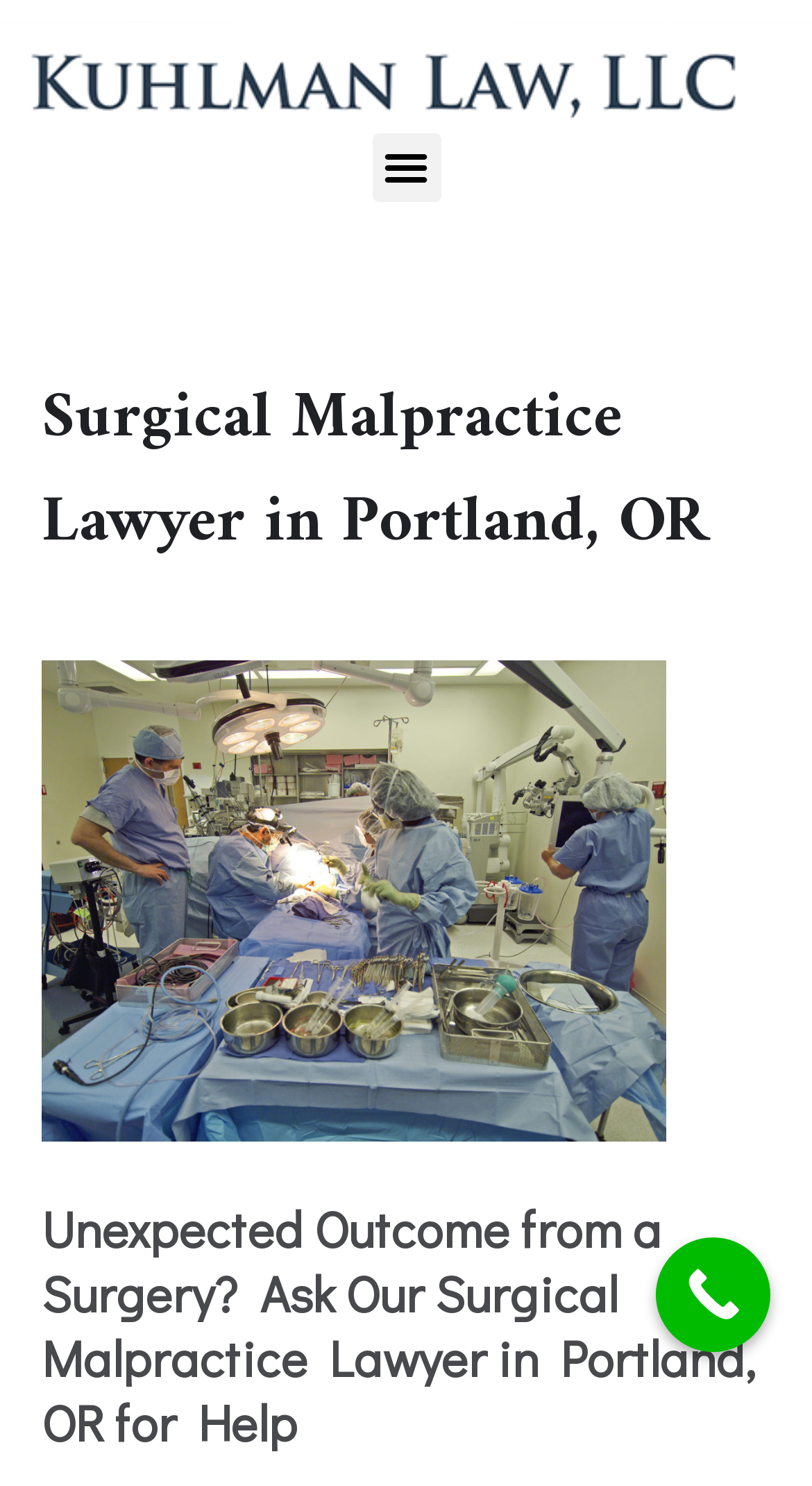How many headings are there on the webpage?
Answer the question with just one word or phrase using the image.

3